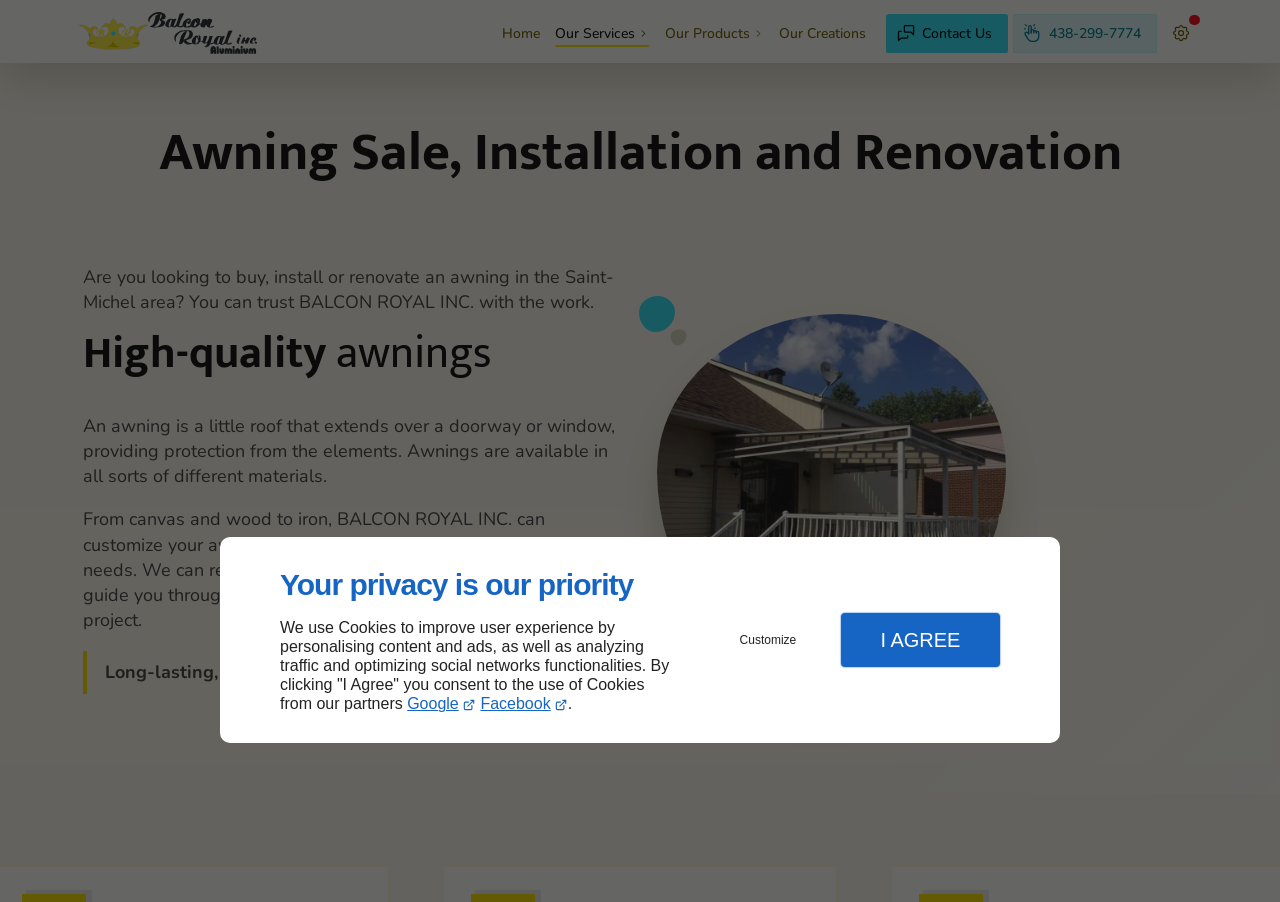Determine the bounding box coordinates of the section to be clicked to follow the instruction: "Open contact information". The coordinates should be given as four float numbers between 0 and 1, formatted as [left, top, right, bottom].

[0.692, 0.015, 0.788, 0.059]